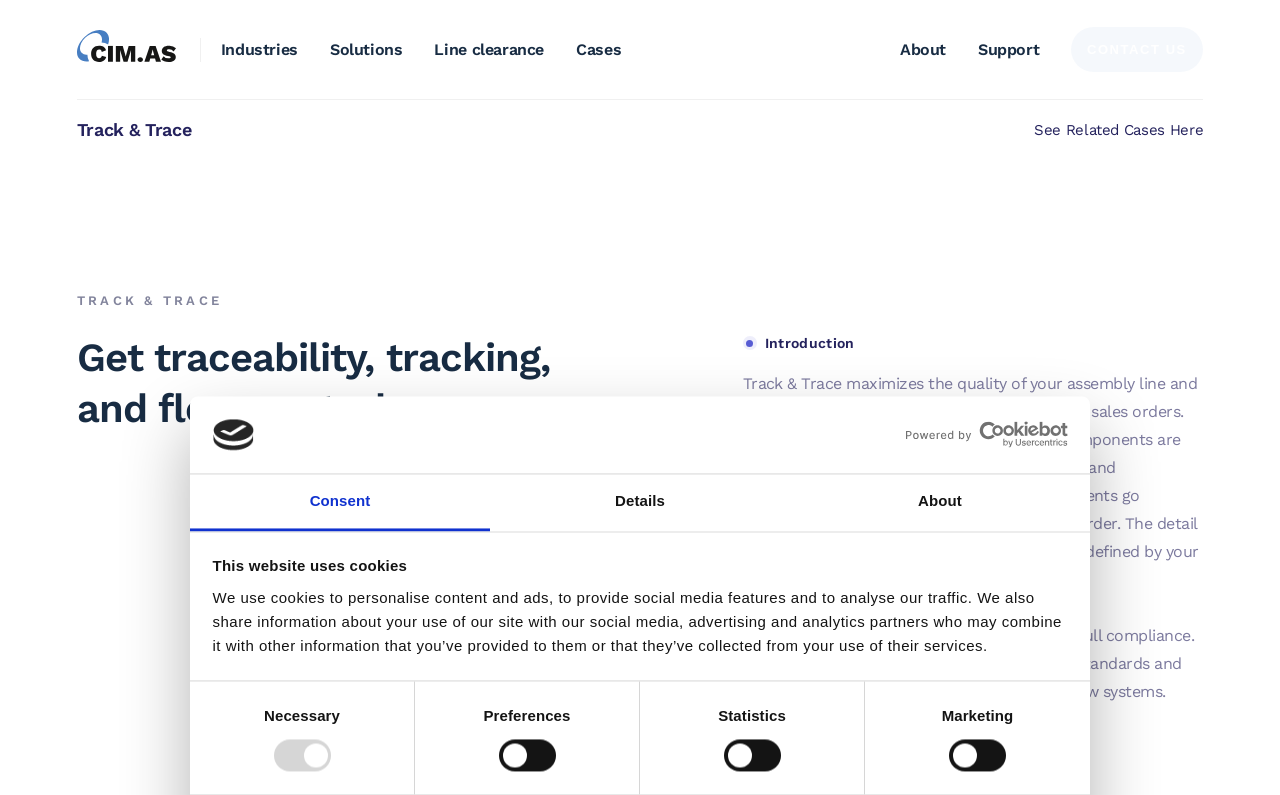Please locate the bounding box coordinates of the element that should be clicked to complete the given instruction: "Click the logo".

[0.166, 0.527, 0.199, 0.567]